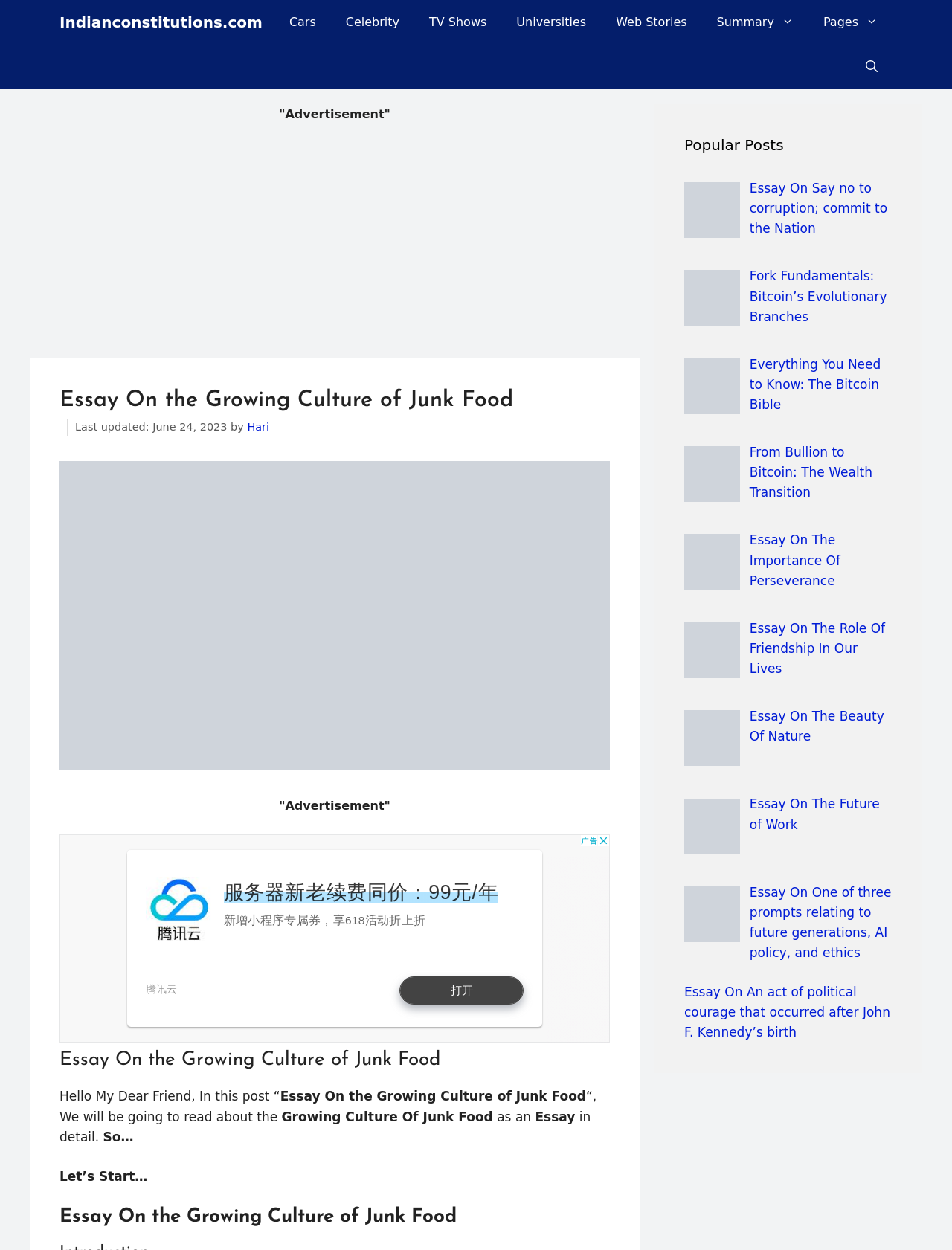Find the bounding box coordinates for the area you need to click to carry out the instruction: "Click on the 'Indianconstitutions.com' link". The coordinates should be four float numbers between 0 and 1, indicated as [left, top, right, bottom].

[0.062, 0.0, 0.276, 0.036]